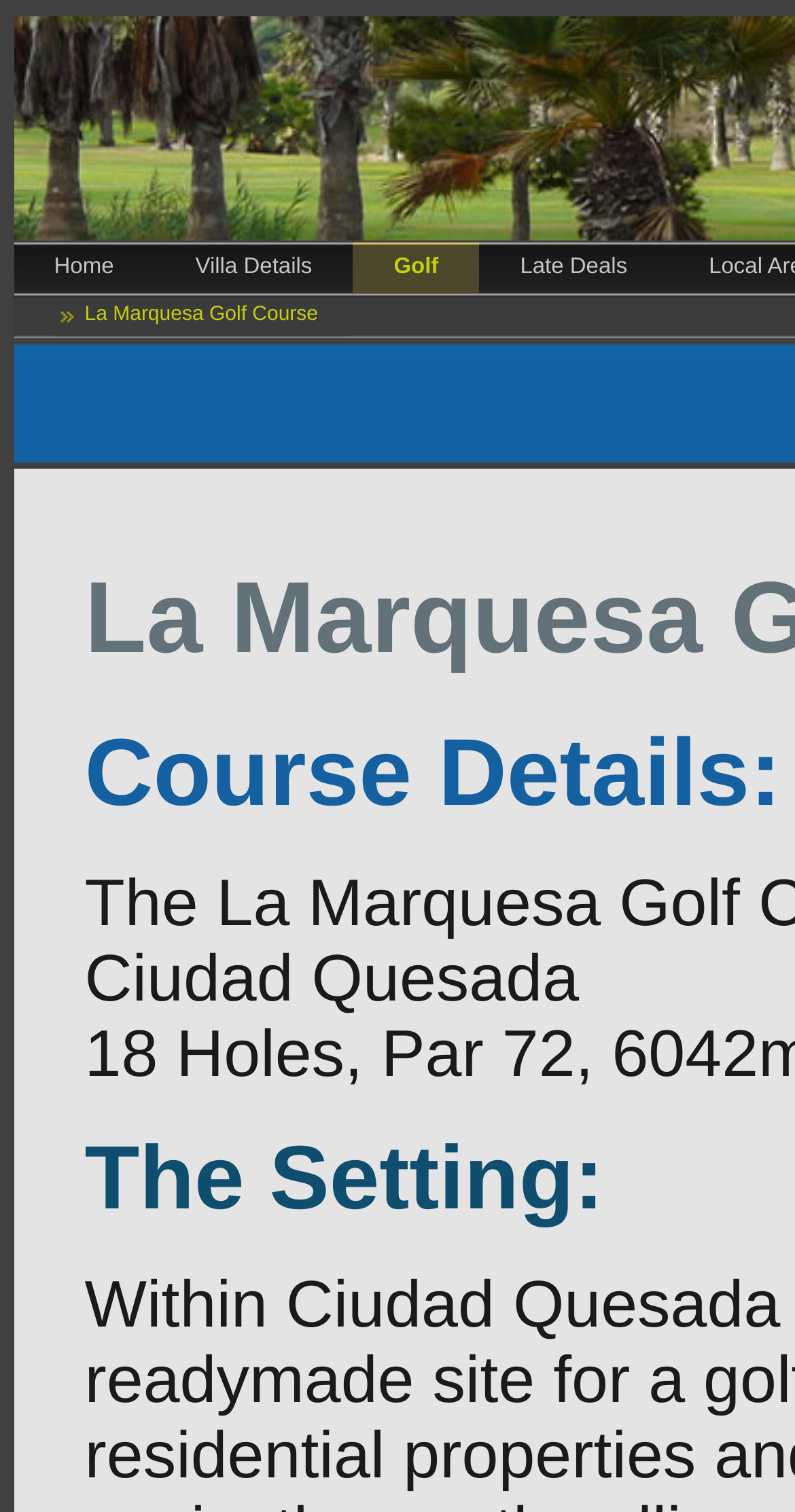Using the provided description Home, find the bounding box coordinates for the UI element. Provide the coordinates in (top-left x, top-left y, bottom-right x, bottom-right y) format, ensuring all values are between 0 and 1.

[0.017, 0.16, 0.194, 0.195]